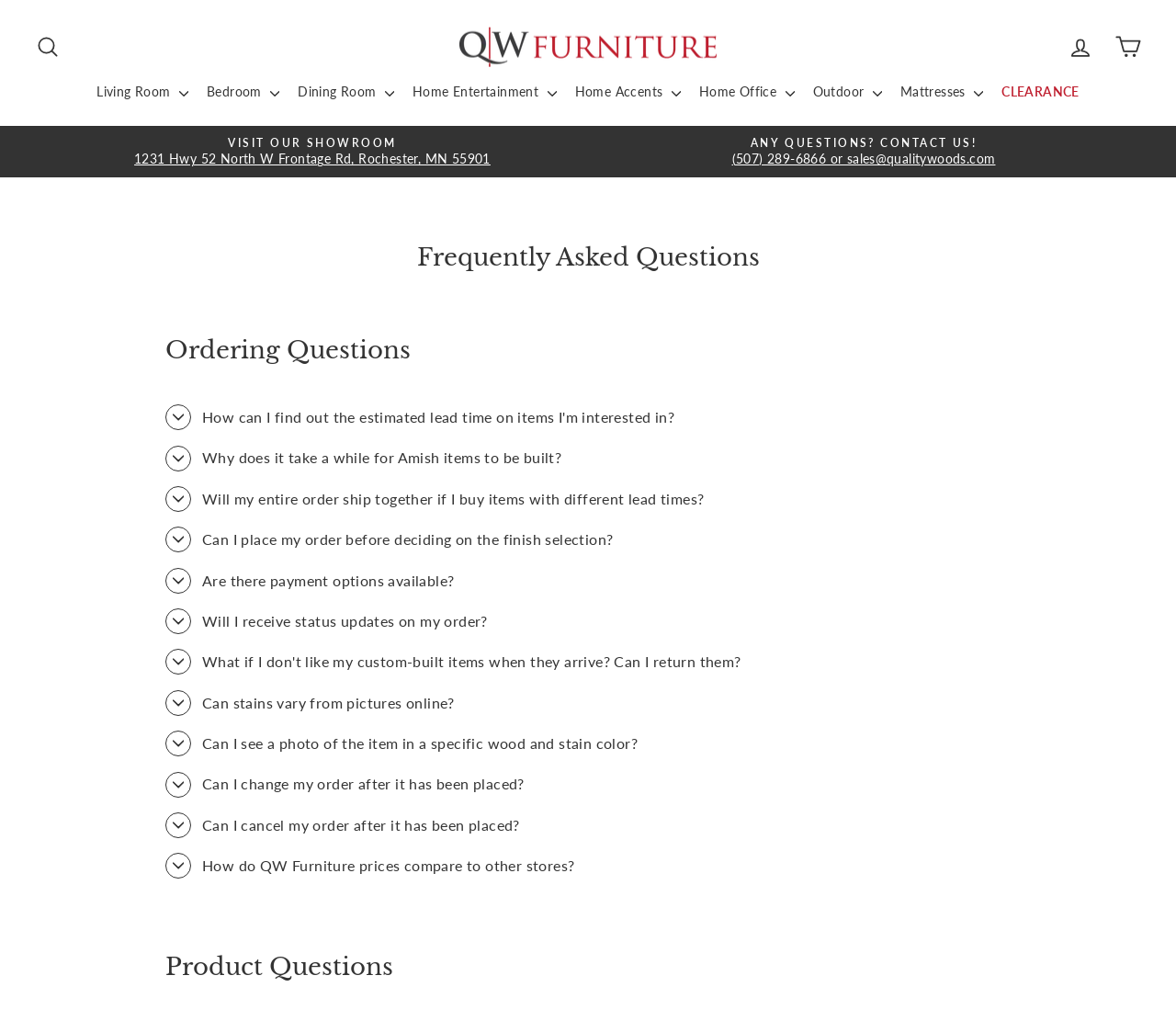Find the bounding box of the element with the following description: "parent_node: Name name="nn"". The coordinates must be four float numbers between 0 and 1, formatted as [left, top, right, bottom].

None